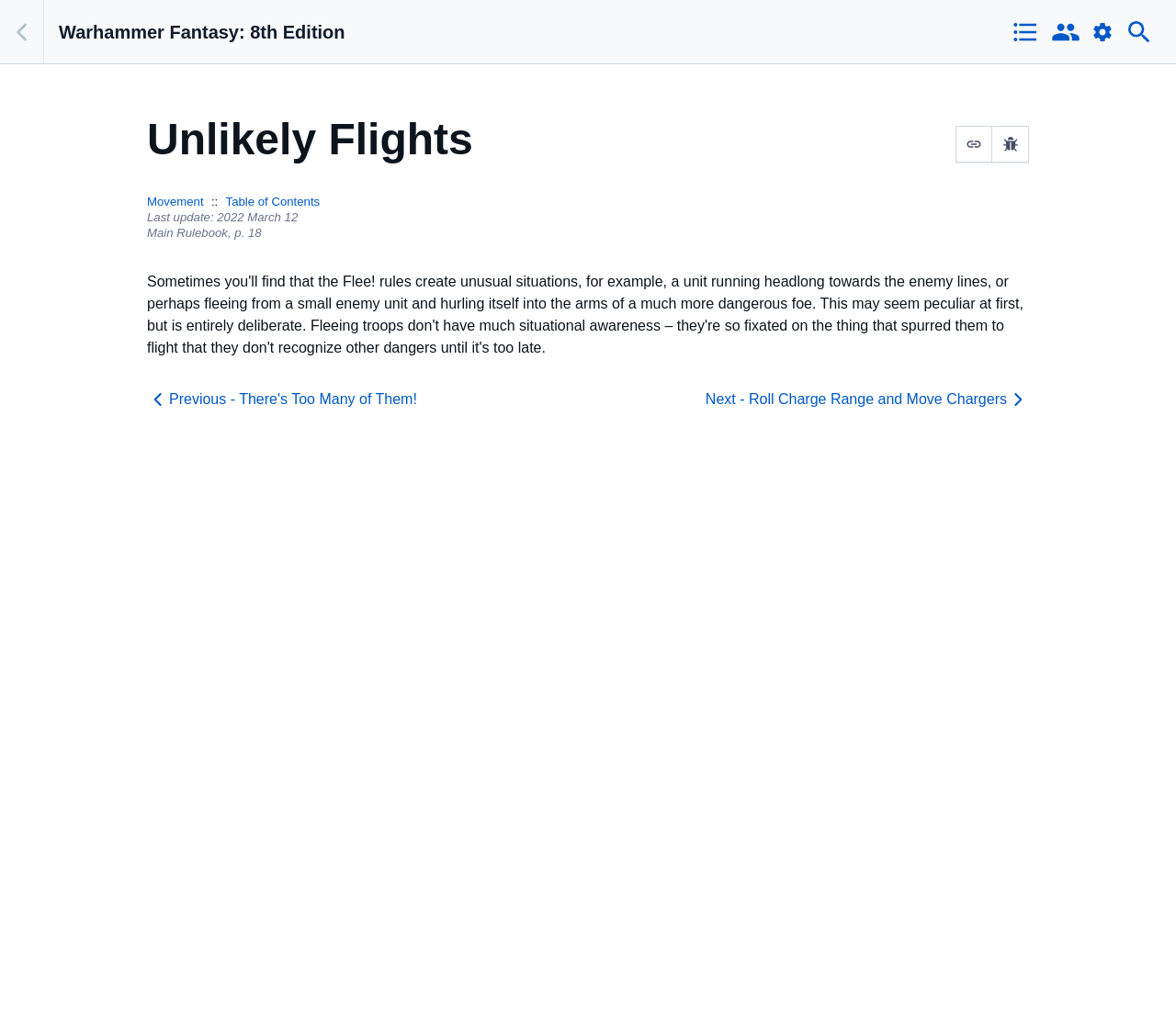Using the provided element description, identify the bounding box coordinates as (top-left x, top-left y, bottom-right x, bottom-right y). Ensure all values are between 0 and 1. Description: 1132

None